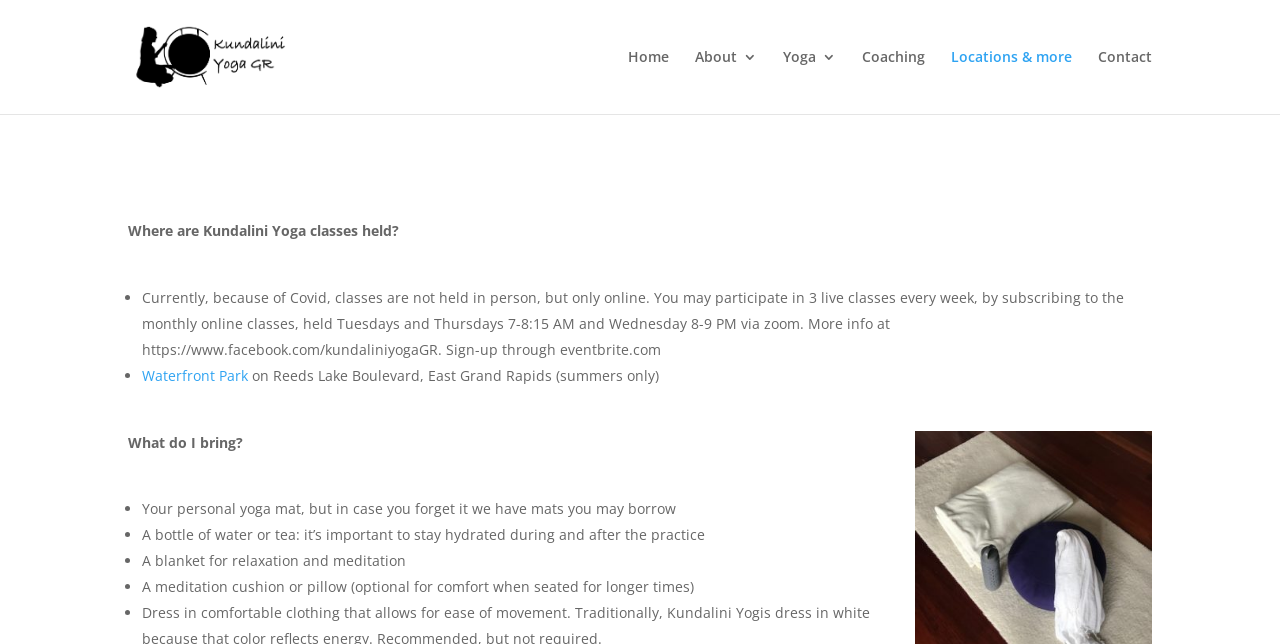Explain the webpage in detail, including its primary components.

The webpage is about Kundalini Yoga GR Frequently Asked Questions. At the top, there is a logo of Kundalini Yoga Grand Rapids, accompanied by a link to the homepage. Below the logo, there is a navigation menu with links to different sections of the website, including Home, About, Yoga, Coaching, Locations & more, and Contact.

The main content of the webpage is divided into sections, each addressing a specific question about Kundalini Yoga classes. The first section asks "Where are Kundalini Yoga classes held?" and provides an answer in a paragraph, explaining that due to Covid, classes are currently held online and providing more information on how to participate.

Below this section, there is a list of locations where classes are normally held, including Waterfront Park on Reeds Lake Boulevard in East Grand Rapids, but only during the summer.

The next section asks "What do I bring?" and provides a list of items, including a personal yoga mat, a bottle of water or tea, a blanket for relaxation and meditation, and a meditation cushion or pillow (optional). Each item is listed with a bullet point and a brief description.